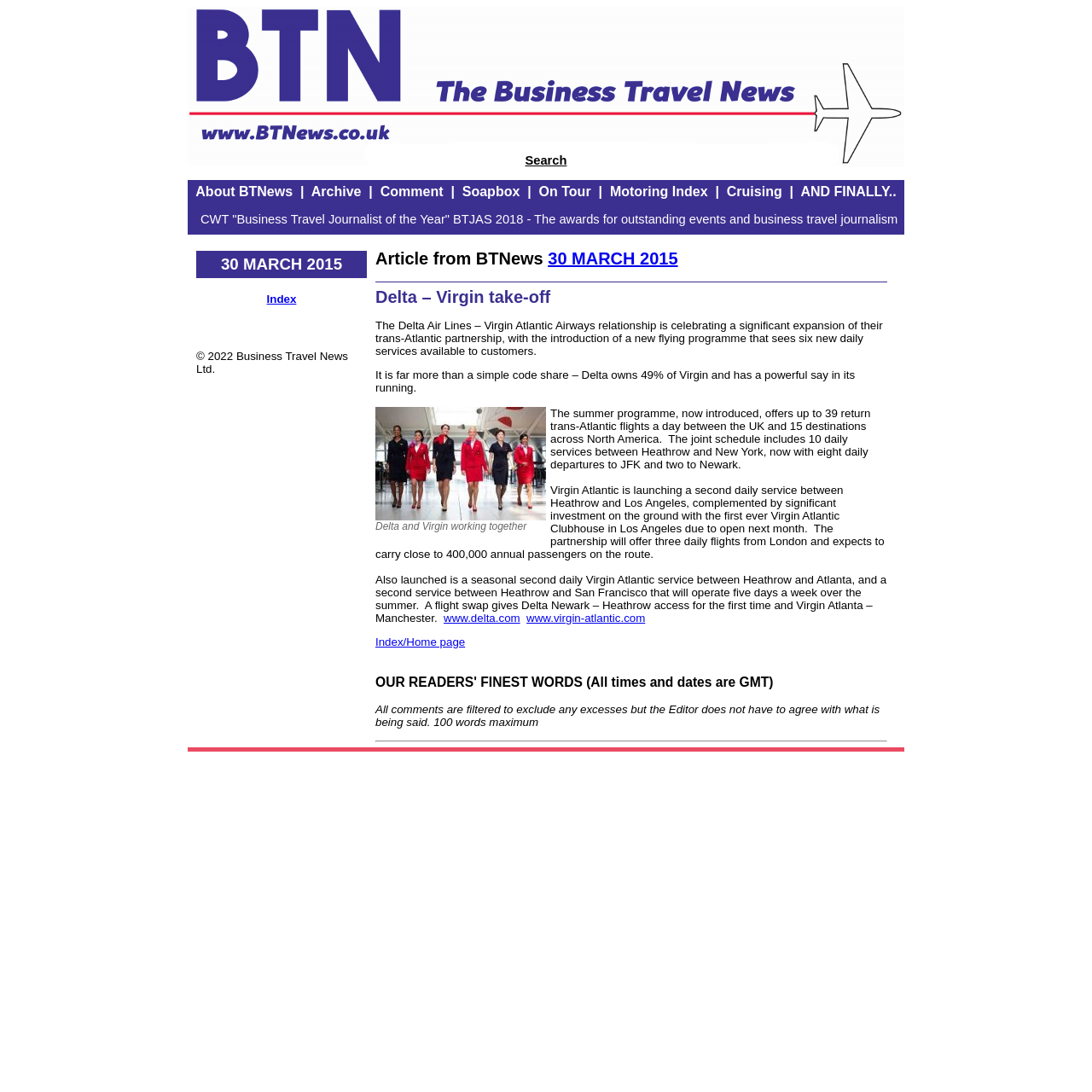Create a full and detailed caption for the entire webpage.

The webpage is a news article from BTNews, a business travel news website. At the top, there is a logo image and a search link. Below the logo, there is a navigation menu with links to various sections, including "About BTNews", "Archive", "Comment", "Soapbox", "On Tour", "Motoring Index", "Cruising", and "AND FINALLY..".

On the left side of the page, there is a section with a heading "Article from BTNews 30 MARCH 2015". Below the heading, there is a link to the article's date and a brief summary of the article. The article's main content is divided into several paragraphs, discussing the partnership between Delta Air Lines and Virgin Atlantic Airways.

The article includes several images, including one at the top of the page and another within the article content. There are also links to external websites, such as Delta's and Virgin Atlantic's websites.

At the bottom of the page, there is a section with a heading "OUR READERS' FINEST WORDS" and a note about the comments policy. Below this section, there is a separator line, and finally, a copyright notice at the very bottom of the page.